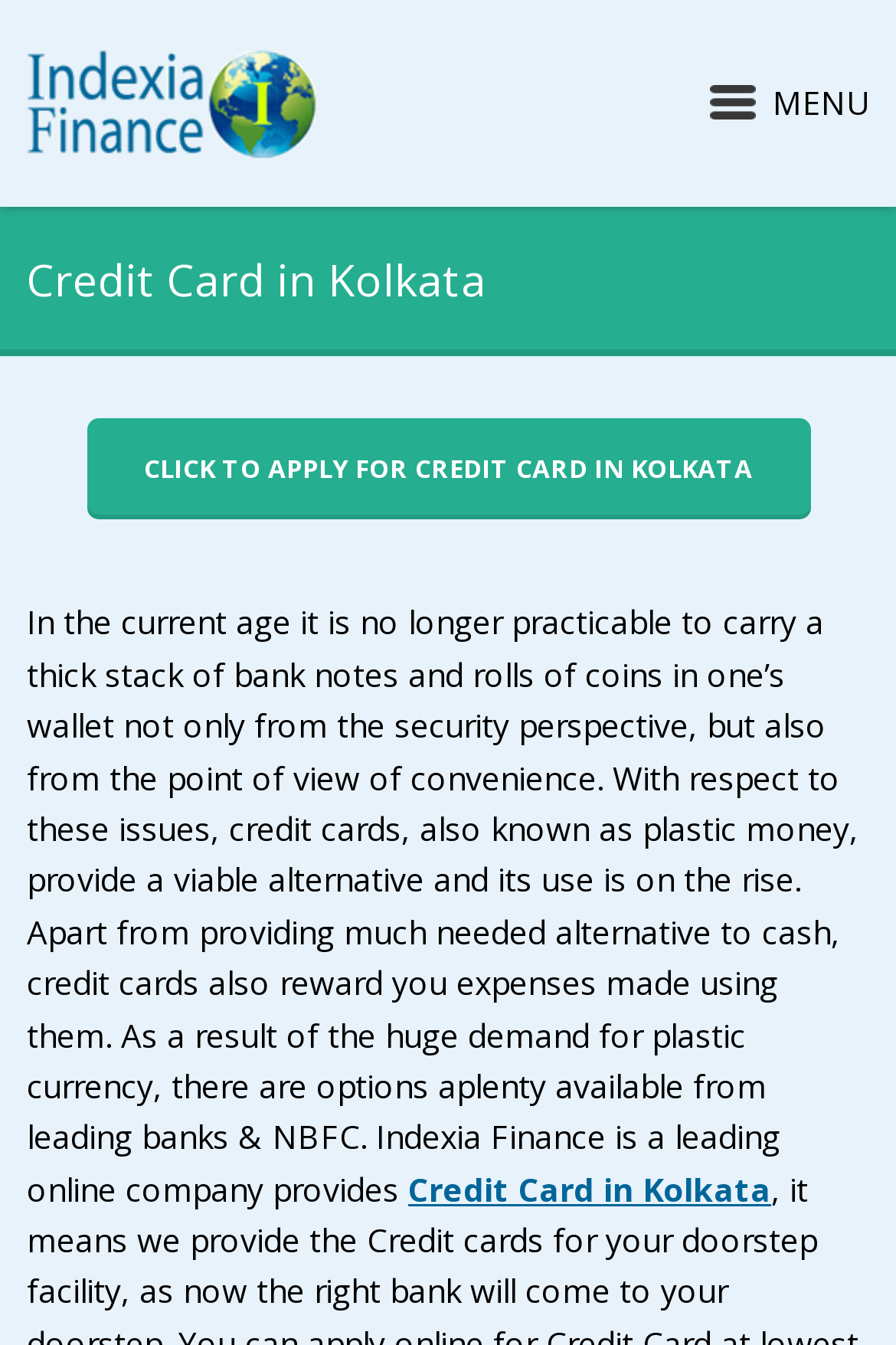What is the current trend of credit card usage?
Based on the image, answer the question with as much detail as possible.

The text states that the use of credit cards is on the rise due to the huge demand for plastic currency.